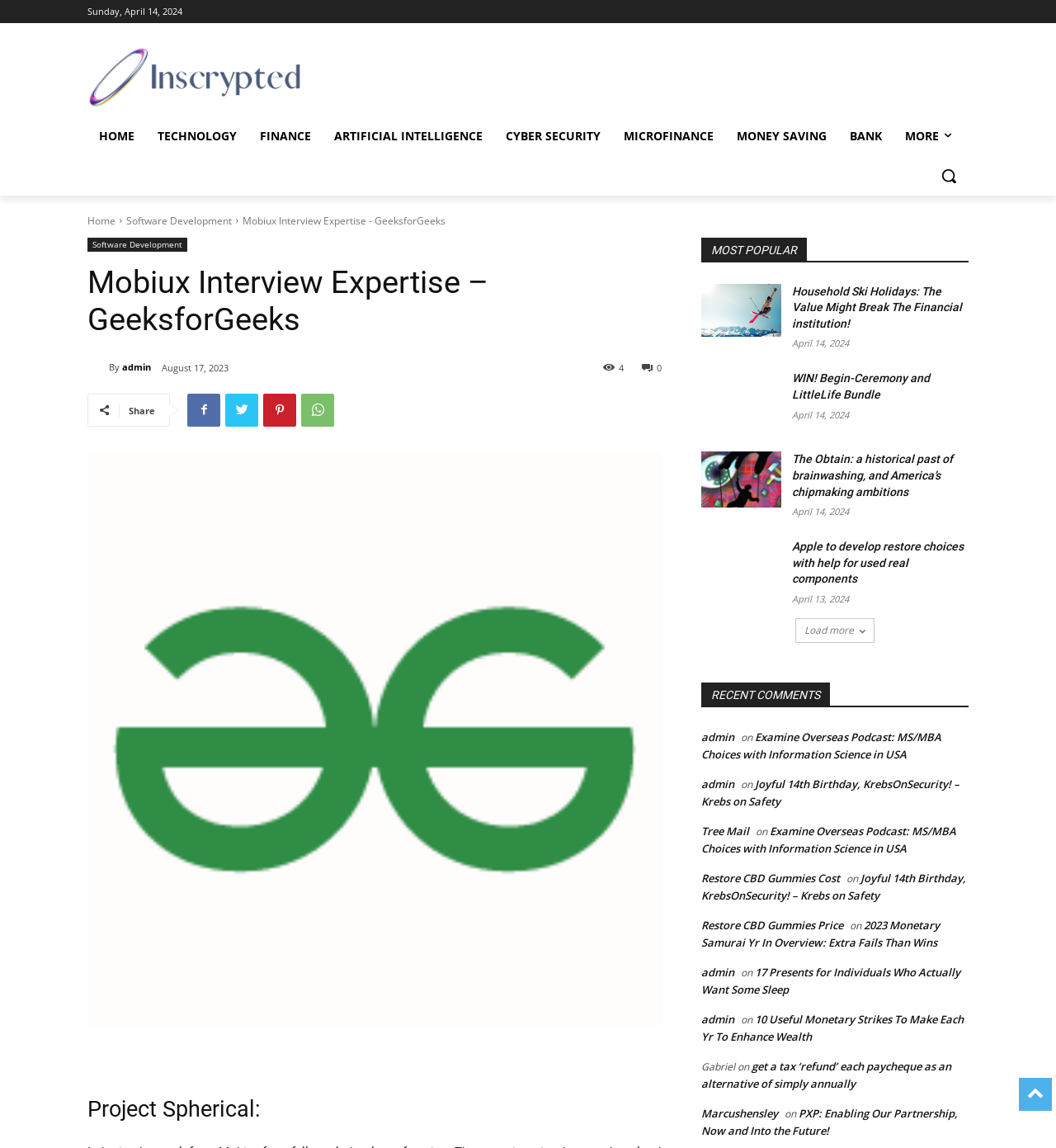Specify the bounding box coordinates of the element's area that should be clicked to execute the given instruction: "View 'MOST POPULAR' section". The coordinates should be four float numbers between 0 and 1, i.e., [left, top, right, bottom].

[0.664, 0.207, 0.917, 0.228]